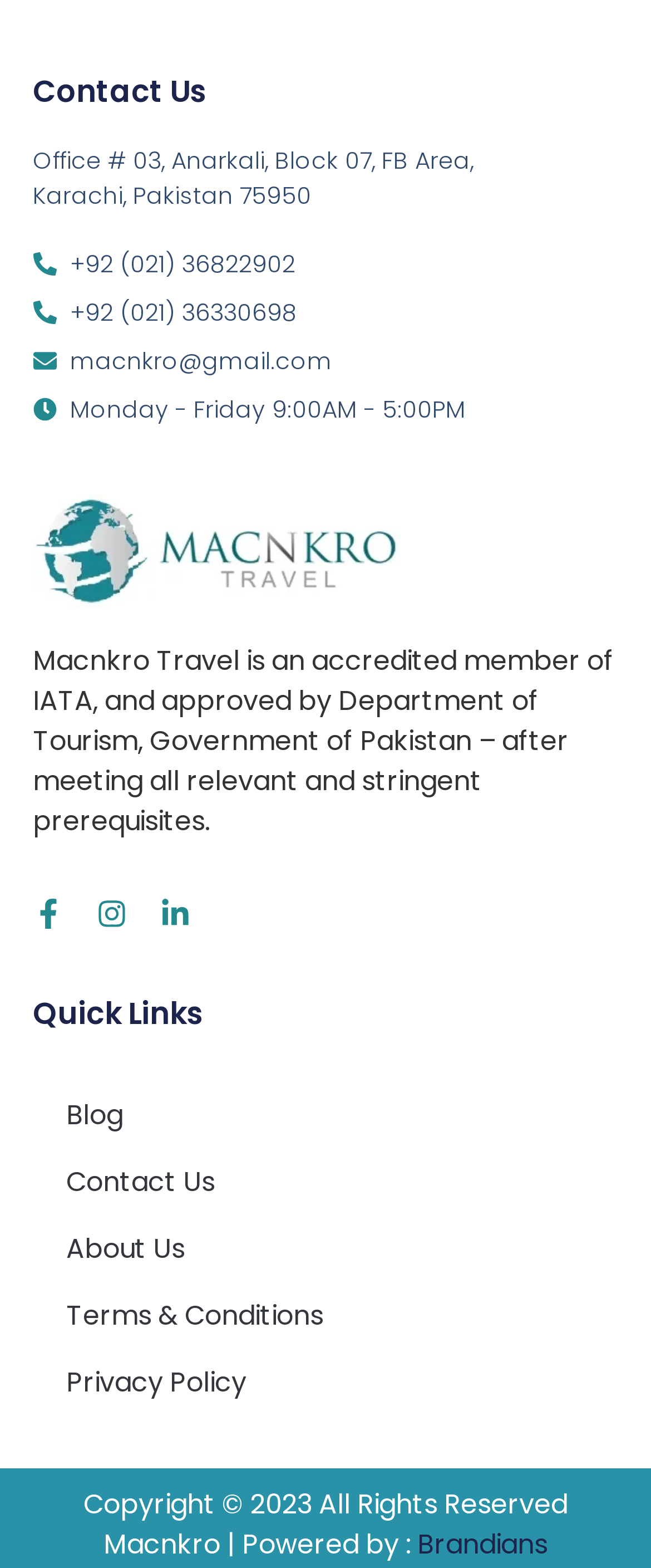Provide a short answer to the following question with just one word or phrase: What is the email address of Macnkro Travel?

macnkro@gmail.com